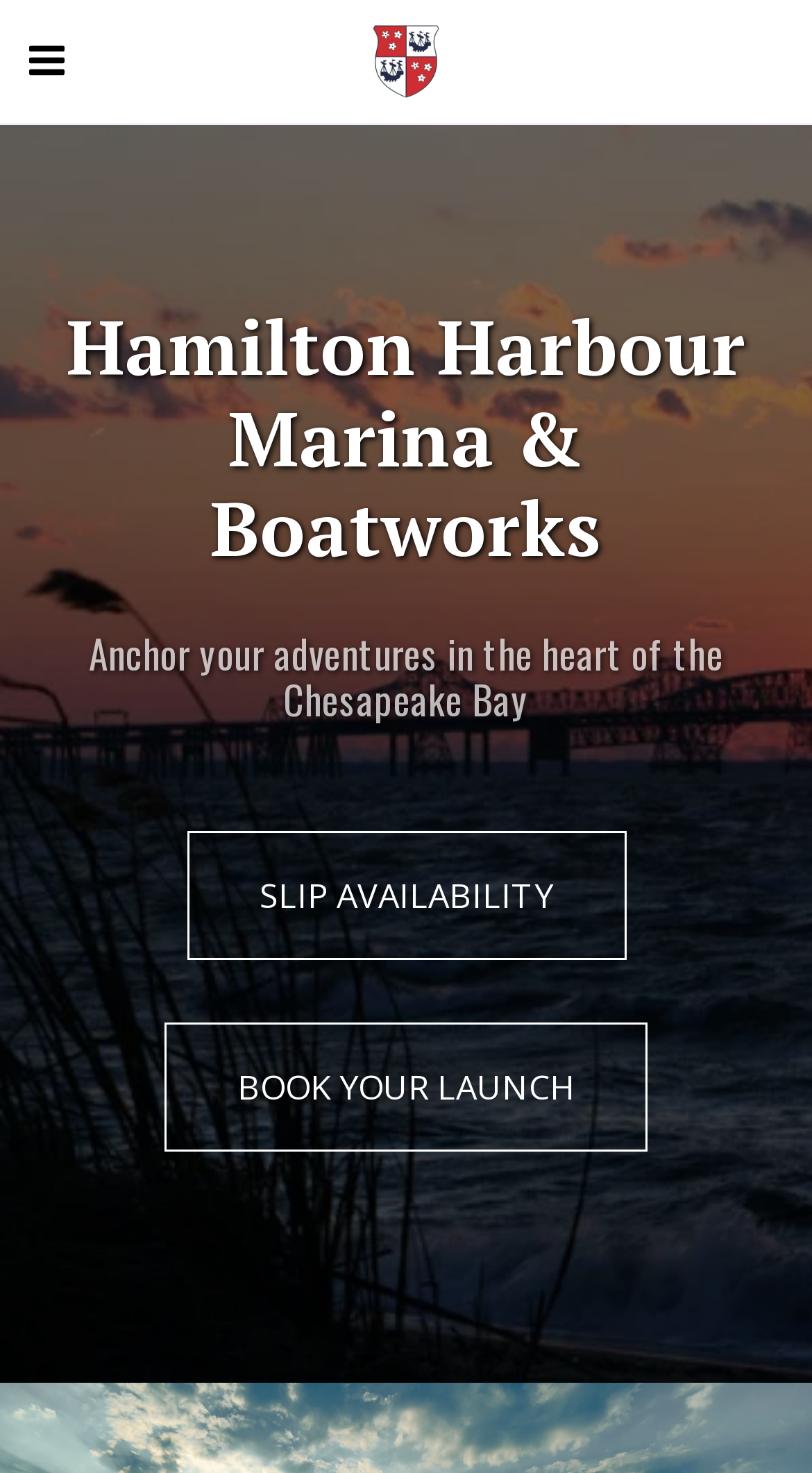What is the name of the marina?
Could you give a comprehensive explanation in response to this question?

The name of the marina can be found in the link element with the text 'Hamilton Harbour Marina & Boatworks' at the top of the page, which is also the title of the webpage.